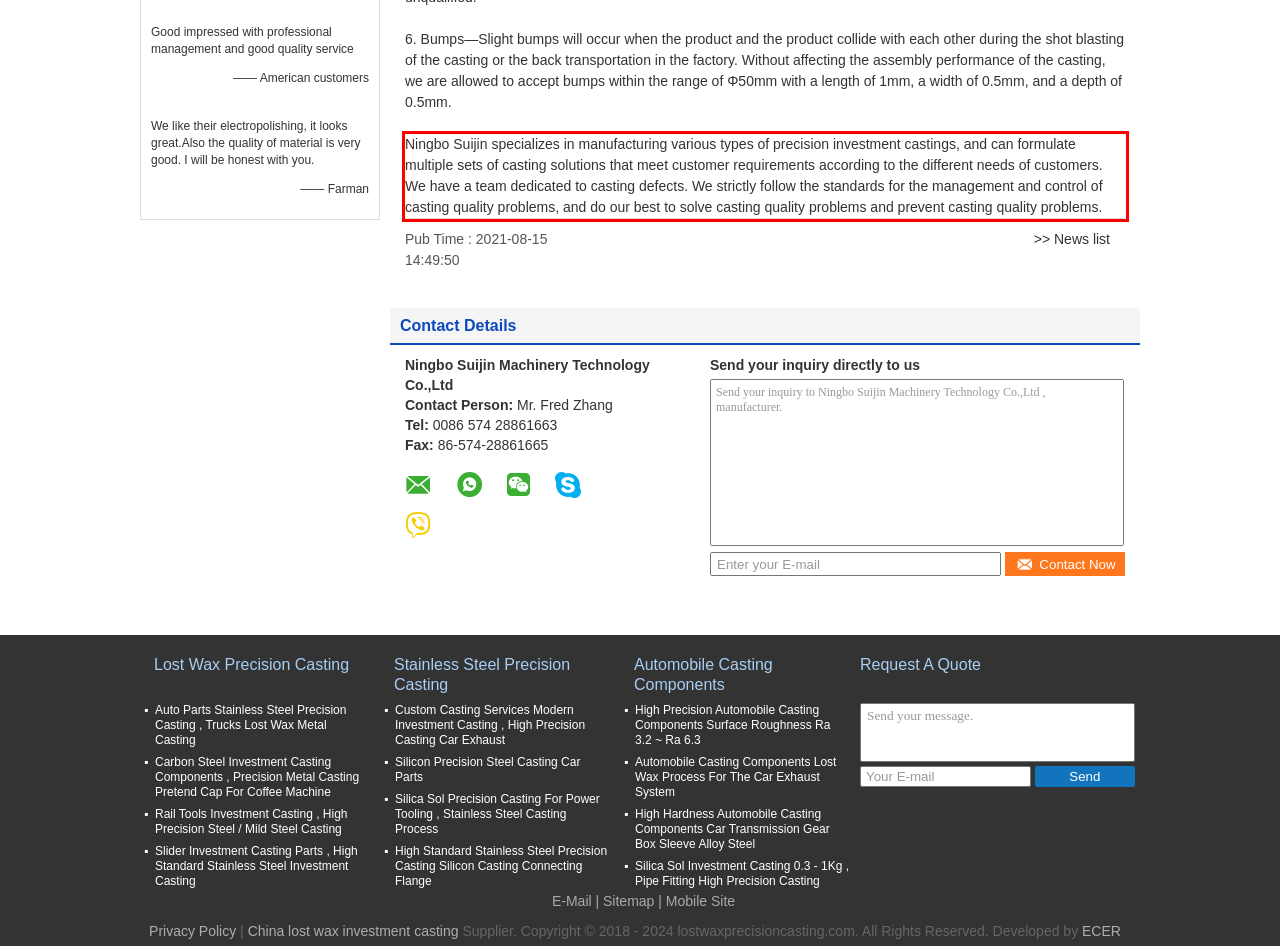Using the provided screenshot of a webpage, recognize the text inside the red rectangle bounding box by performing OCR.

Ningbo Suijin specializes in manufacturing various types of precision investment castings, and can formulate multiple sets of casting solutions that meet customer requirements according to the different needs of customers. We have a team dedicated to casting defects. We strictly follow the standards for the management and control of casting quality problems, and do our best to solve casting quality problems and prevent casting quality problems.